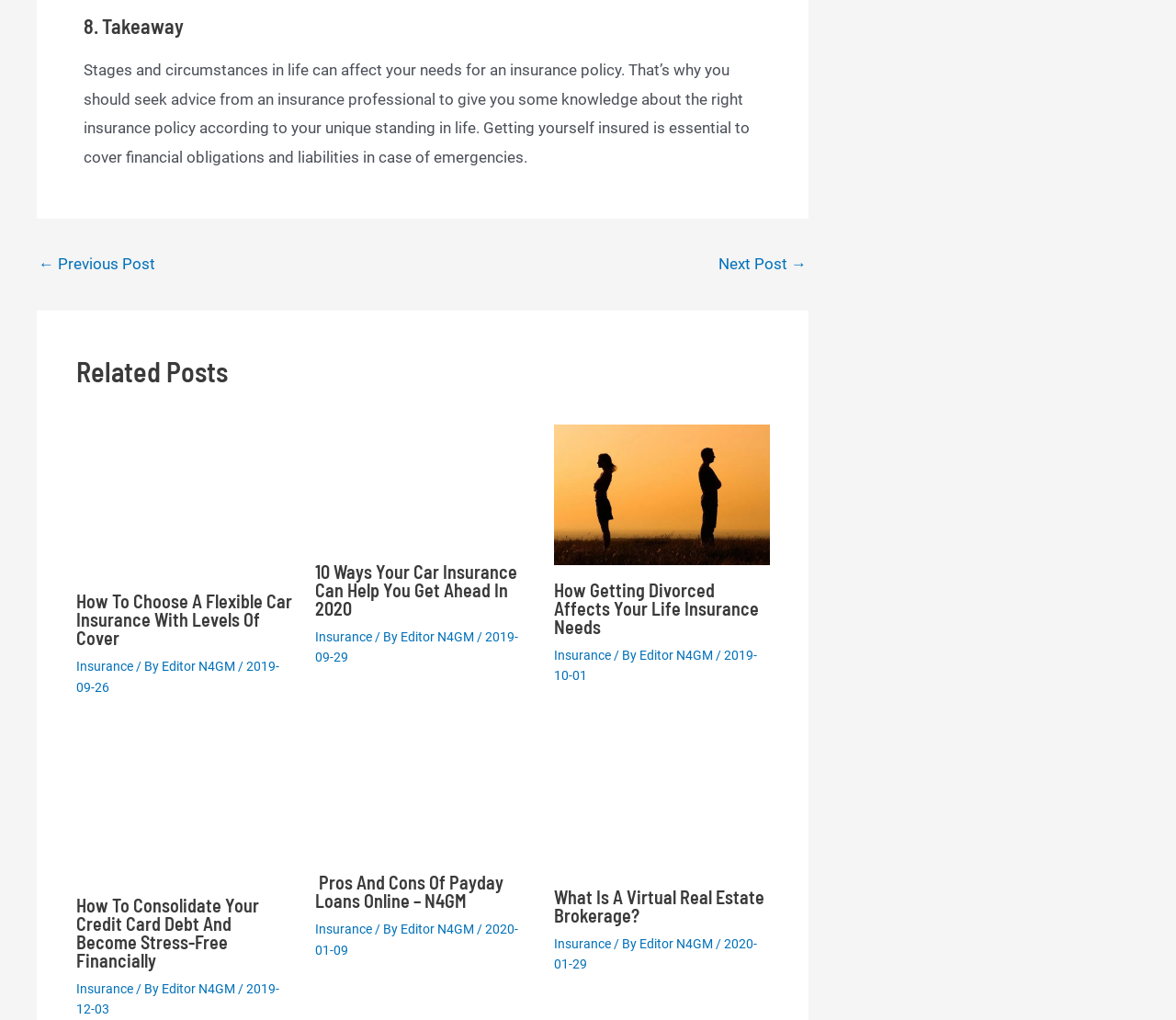Show the bounding box coordinates of the region that should be clicked to follow the instruction: "Read more about '10 Ways Your Car Insurance Can Help You Get Ahead In 2020'."

[0.268, 0.466, 0.451, 0.484]